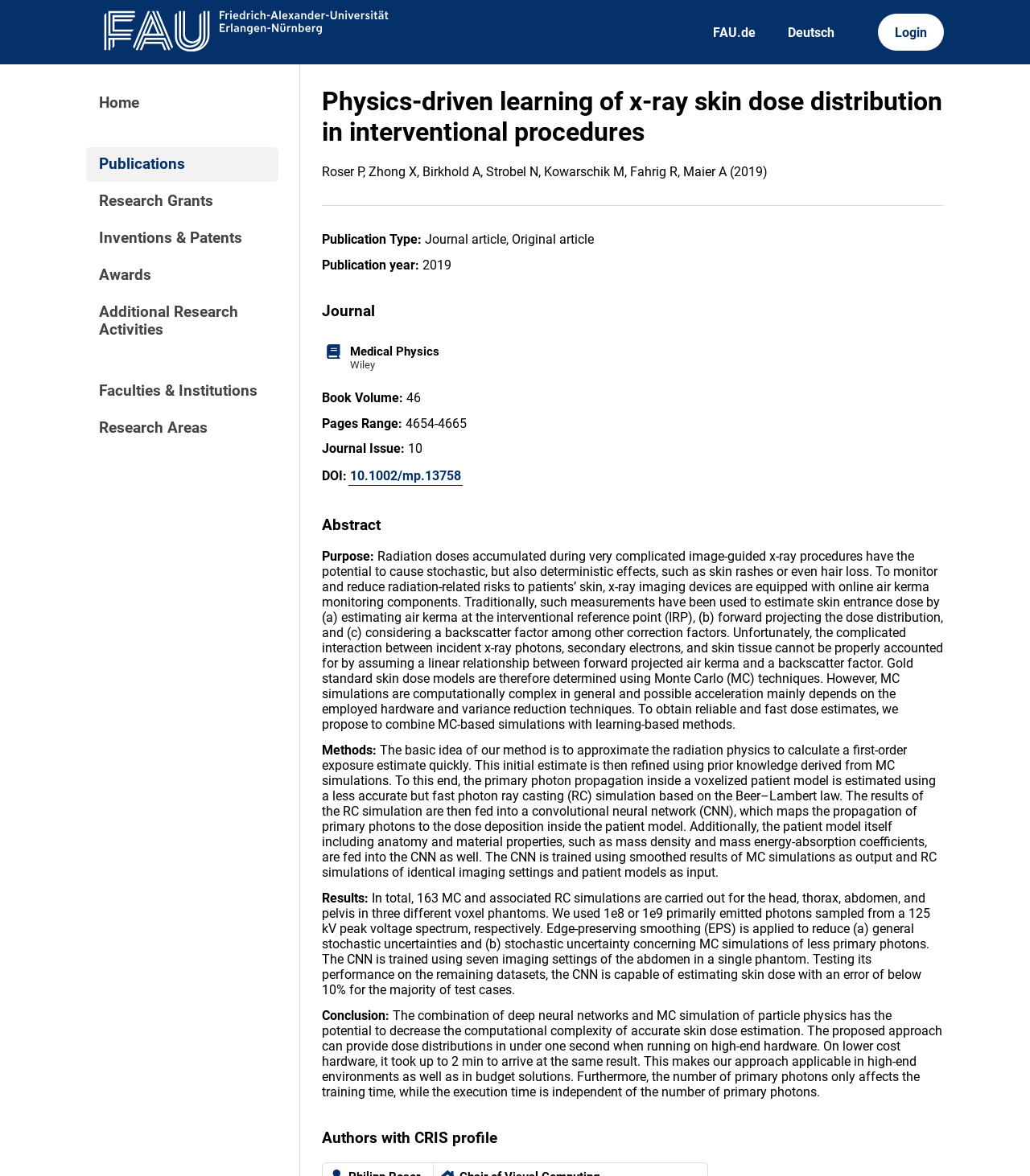Extract the main heading text from the webpage.

Physics-driven learning of x-ray skin dose distribution in interventional procedures